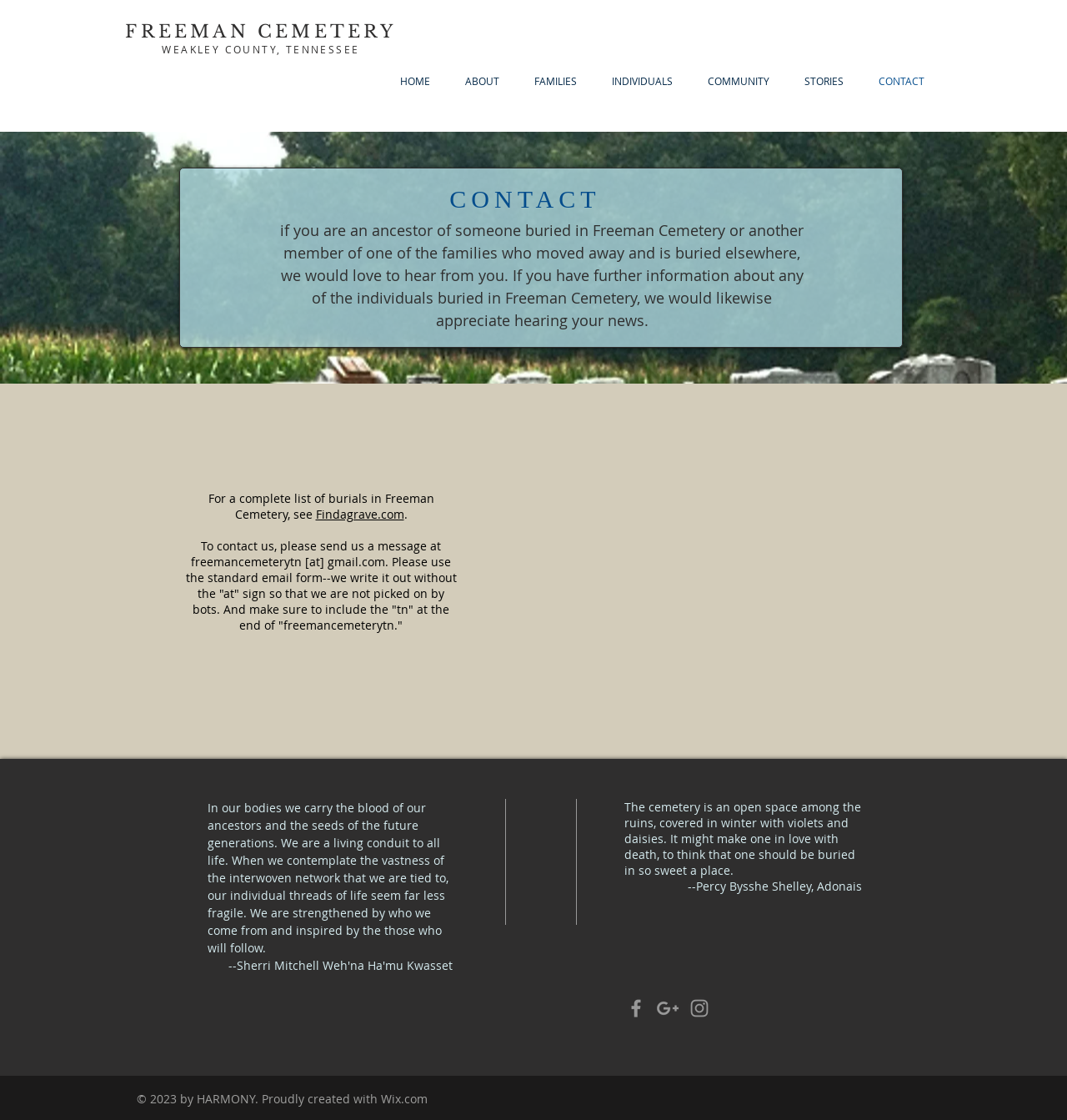Locate the bounding box coordinates of the clickable element to fulfill the following instruction: "Click the Grey Facebook Icon". Provide the coordinates as four float numbers between 0 and 1 in the format [left, top, right, bottom].

[0.585, 0.89, 0.607, 0.911]